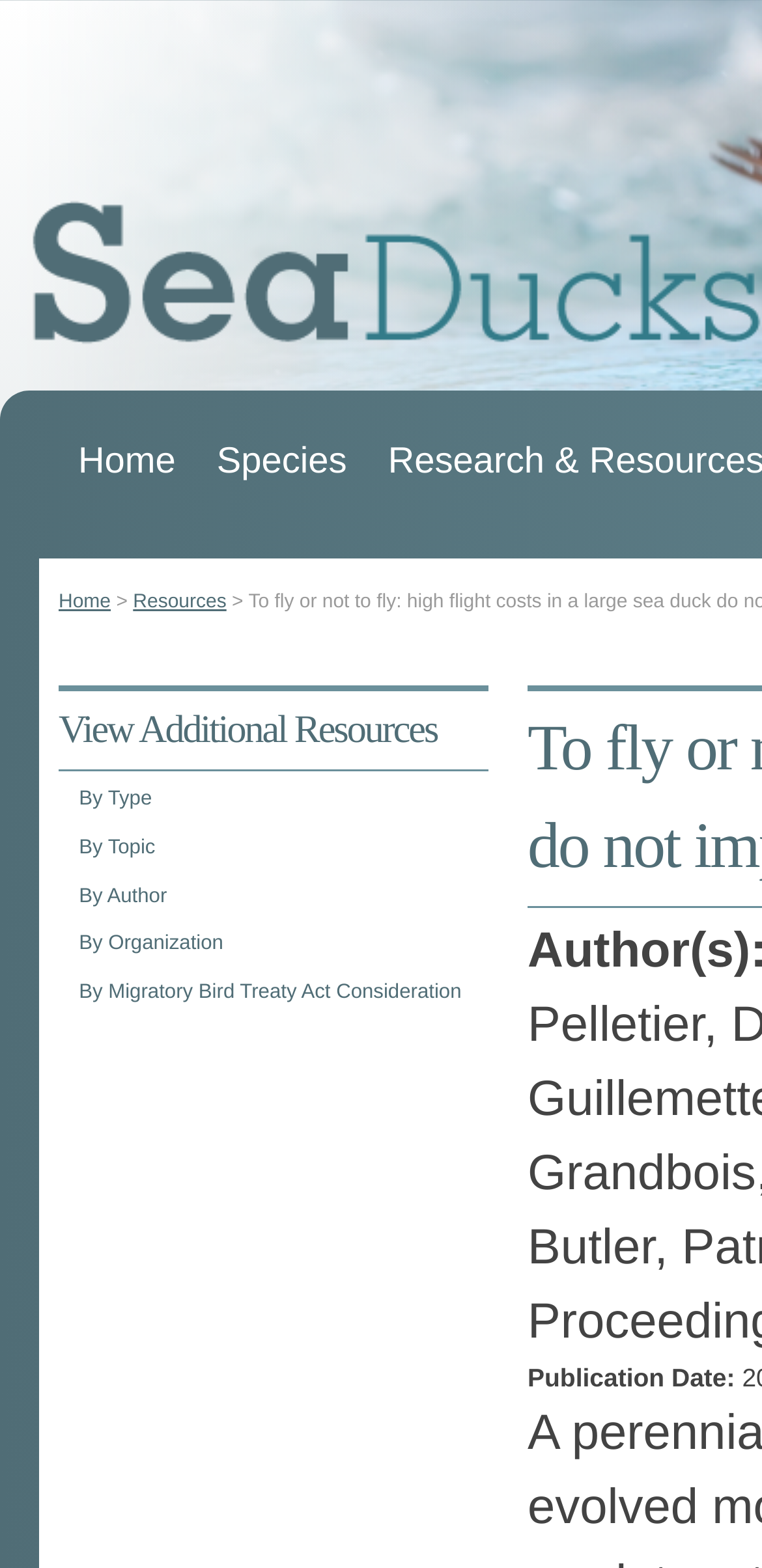What is above the 'You are here' heading? Using the information from the screenshot, answer with a single word or phrase.

Main menu